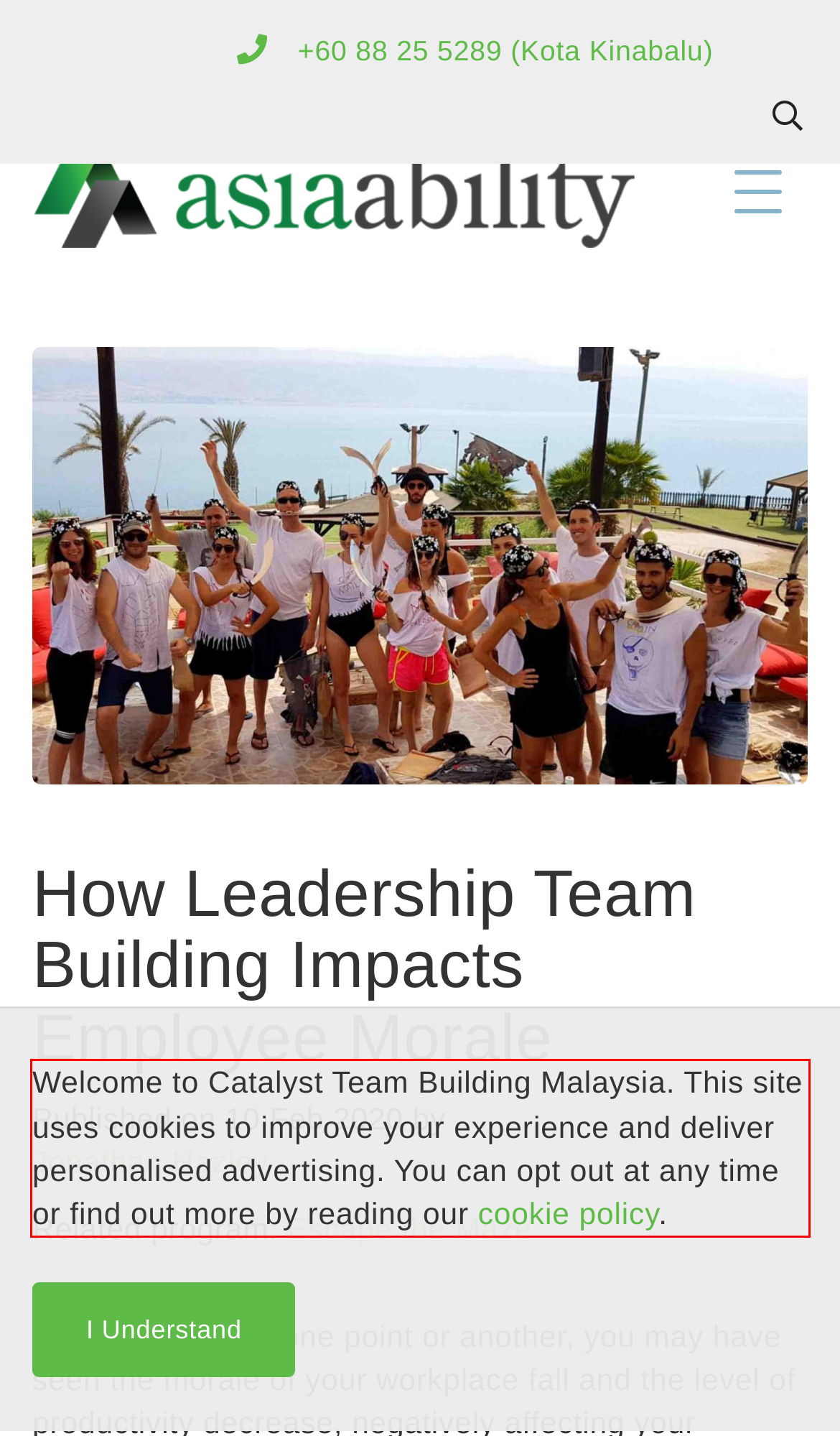Given the screenshot of a webpage, identify the red rectangle bounding box and recognize the text content inside it, generating the extracted text.

Welcome to Catalyst Team Building Malaysia. This site uses cookies to improve your experience and deliver personalised advertising. You can opt out at any time or find out more by reading our cookie policy.